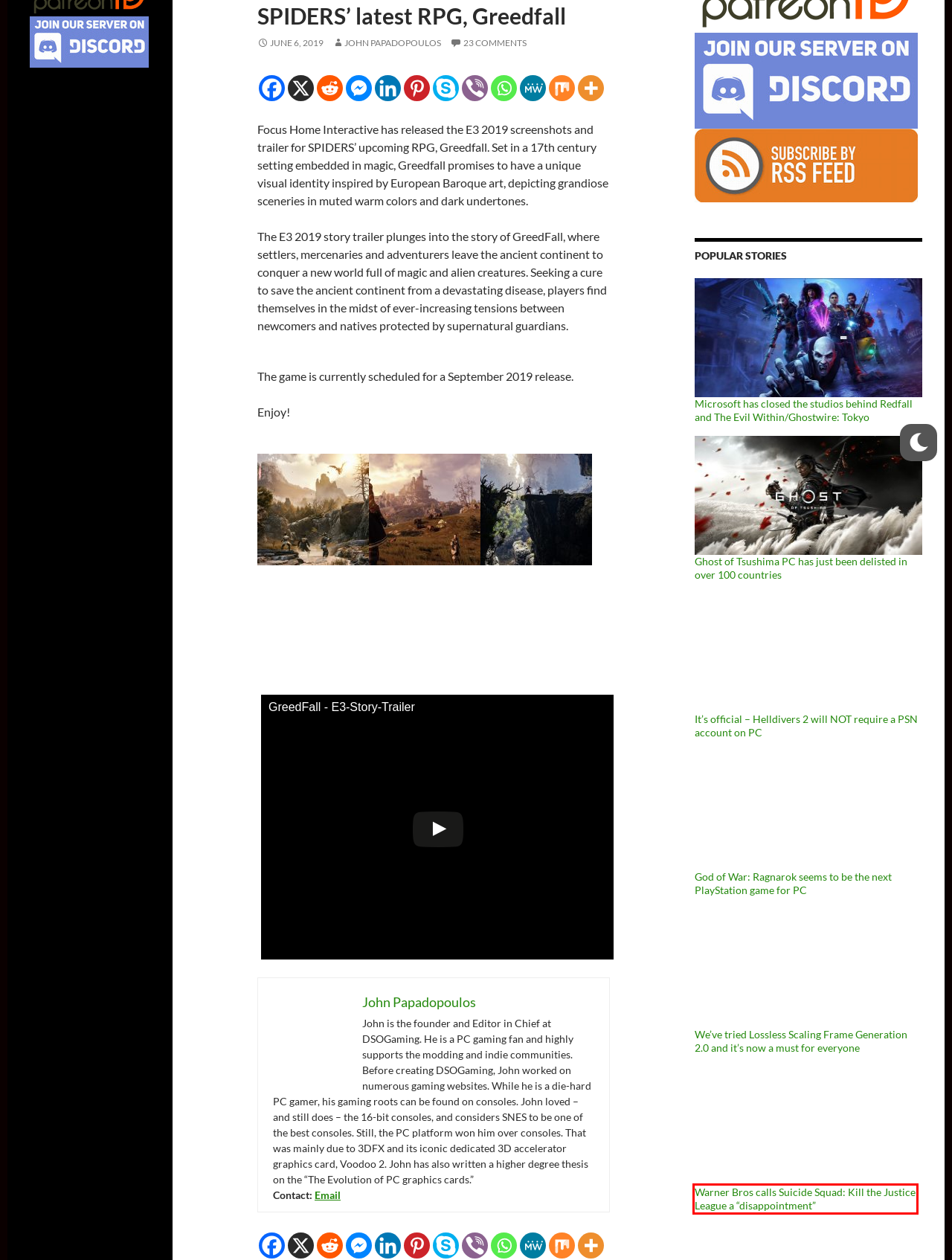A screenshot of a webpage is given with a red bounding box around a UI element. Choose the description that best matches the new webpage shown after clicking the element within the red bounding box. Here are the candidates:
A. We’ve tried Lossless Scaling Frame Generation 2.0 and it's now a must for everyone
B. It's official - Helldivers 2 will NOT require a PSN account on PC
C. John Papadopoulos, Author at DSOGaming
D. Skype
E. Microsoft has closed the studios behind Redfall and The Evil Within/Ghostwire: Tokyo
F. God of War: Ragnarok seems to be the next PlayStation game for PC
G. Ghost of Tsushima PC has just been delisted in over 100 countries
H. Warner Bros calls Suicide Squad: Kill the Justice League a "disappointment"

H